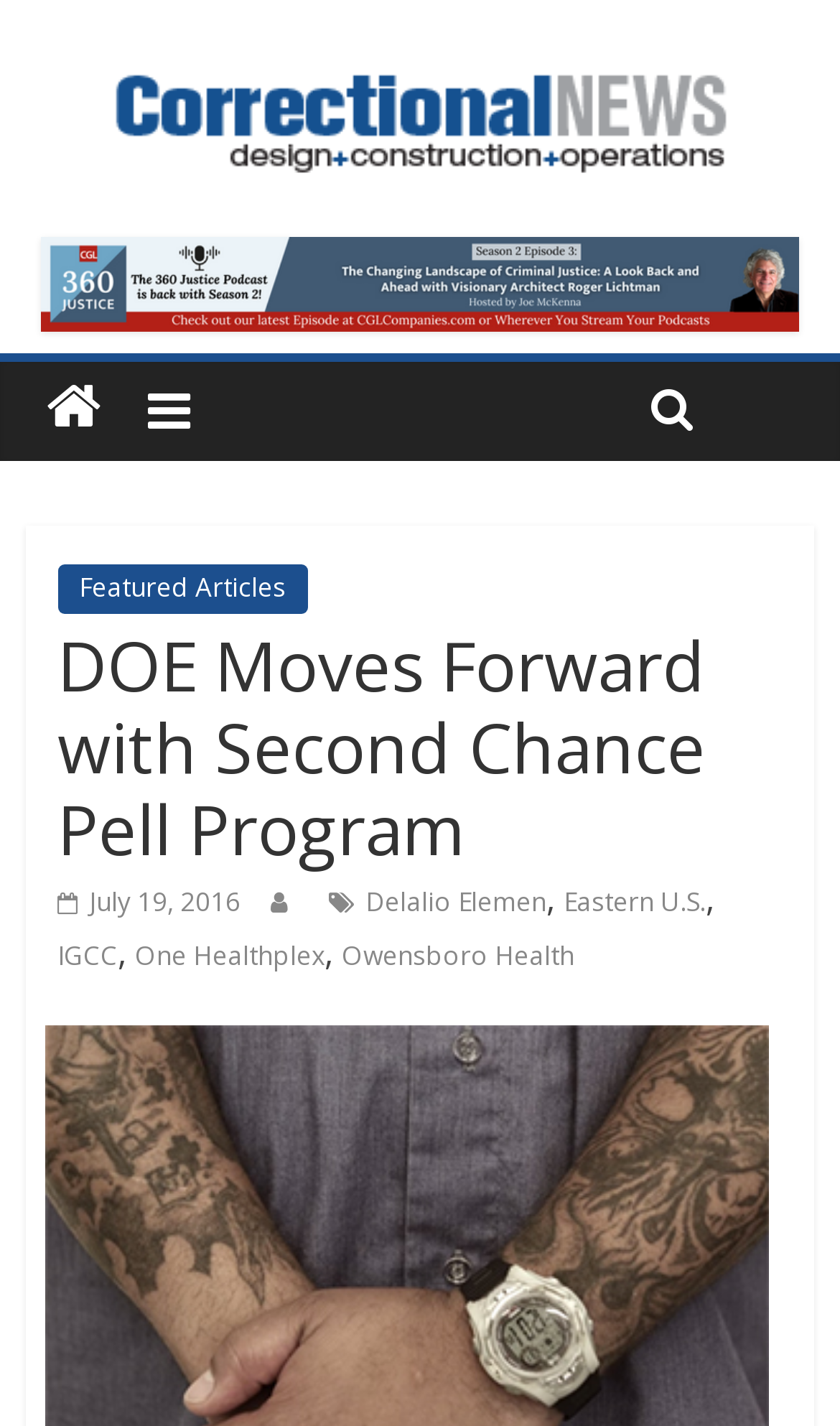Identify the bounding box coordinates of the element that should be clicked to fulfill this task: "view featured articles". The coordinates should be provided as four float numbers between 0 and 1, i.e., [left, top, right, bottom].

[0.068, 0.396, 0.366, 0.43]